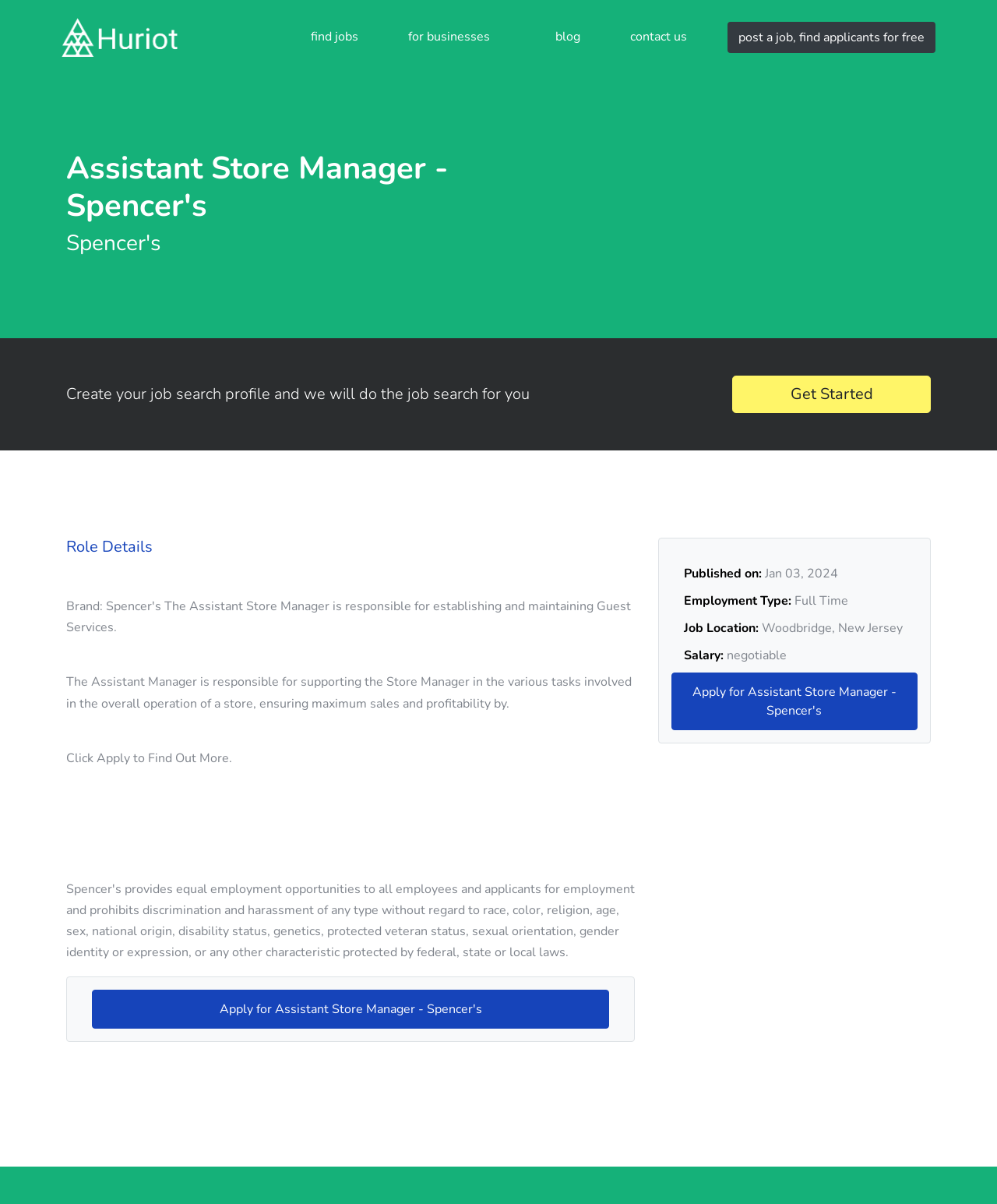What is the location of the job?
Look at the image and respond with a single word or a short phrase.

Woodbridge, New Jersey